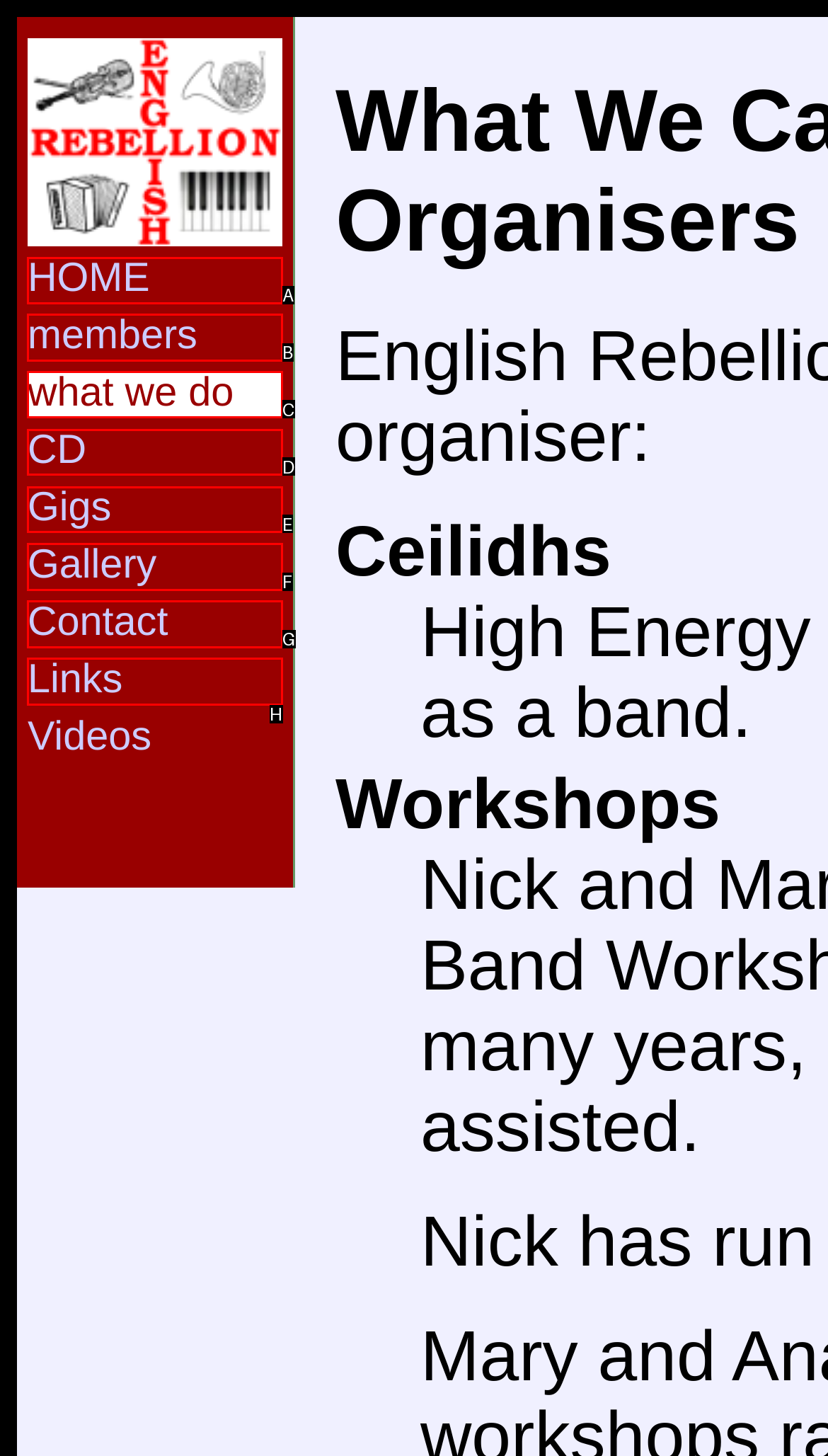Given the description: CD, identify the HTML element that fits best. Respond with the letter of the correct option from the choices.

D